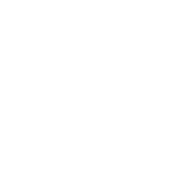What is the purpose of the exhibition?
Could you answer the question in a detailed manner, providing as much information as possible?

The caption states that the exhibition aims to showcase the talents of PRG alumni and is part of the school's broader commitment to encouraging involvement in the arts.